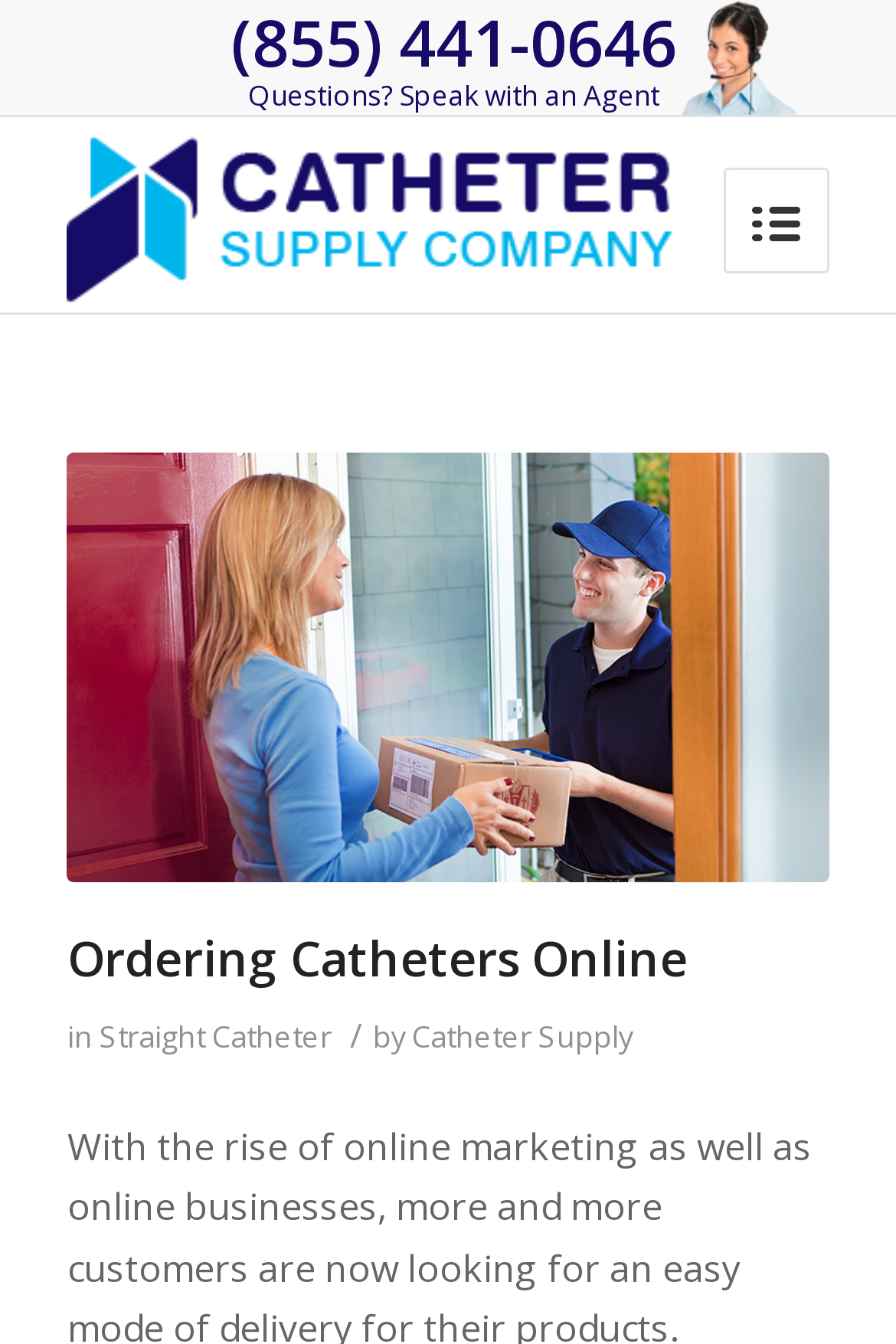Determine the primary headline of the webpage.

Ordering Catheters Online